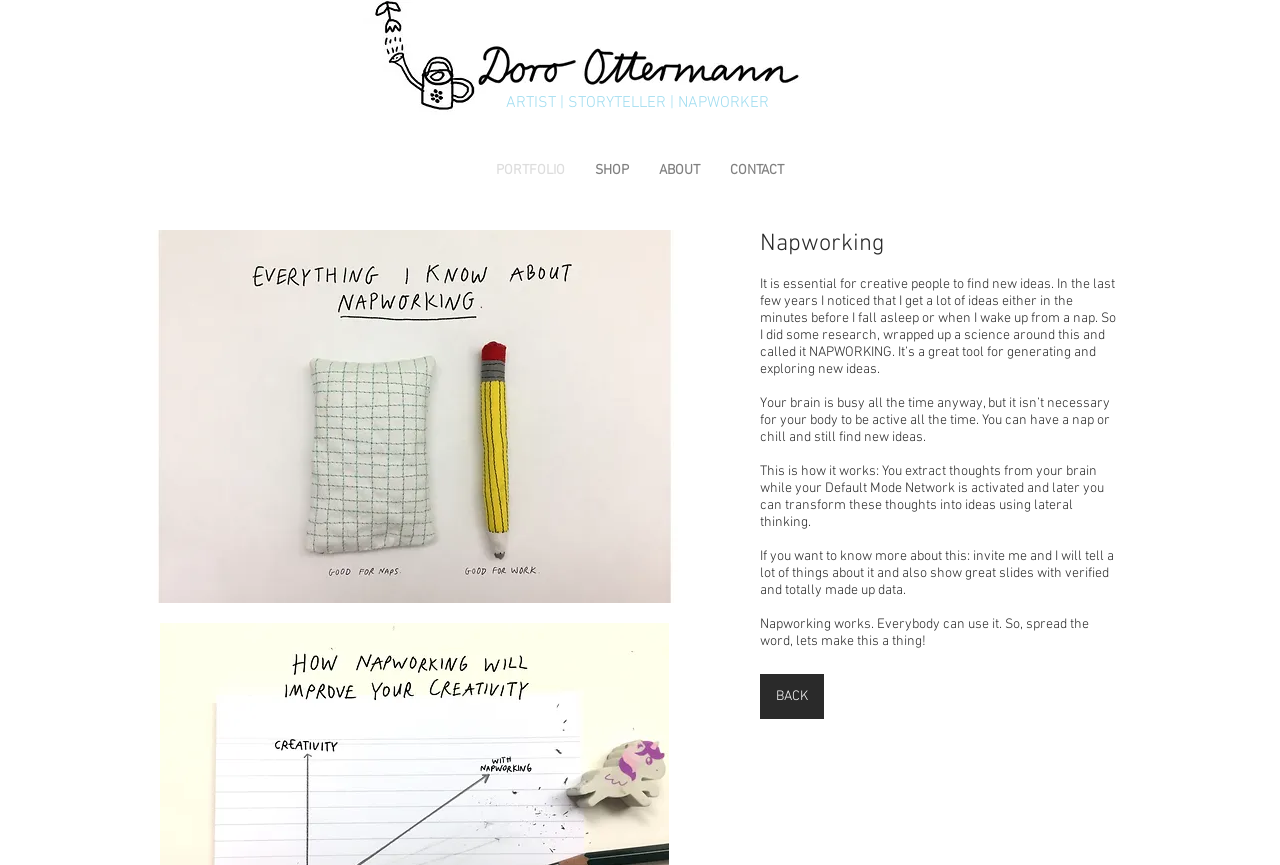Explain in detail what is displayed on the webpage.

The webpage is about Napworking, a concept created by dorobot, an artist and storyteller. At the top of the page, there is a heading that reads "ARTIST | STORYTELLER | NAPWORKER" and an image of dorobot, which is also a link. 

Below the heading, there is a navigation menu that says "Website" and contains four links: "PORTFOLIO", "SHOP", "ABOUT", and "CONTACT". These links are aligned horizontally and take up most of the width of the page.

On the left side of the page, there is an image with a caption "Everything I know about napworking. Handsewn pillow and pencil." This image is positioned above a heading that reads "Napworking". 

To the right of the image, there are four paragraphs of text that explain the concept of Napworking. The text describes how Napworking is a tool for generating and exploring new ideas, and how it works by extracting thoughts from the brain while the Default Mode Network is activated and transforming them into ideas using lateral thinking. The text also invites readers to learn more about Napworking and to spread the word about it.

At the bottom of the page, there is a link that says "BACK". Overall, the page has a simple and clean layout, with a focus on explaining the concept of Napworking and showcasing dorobot's work.